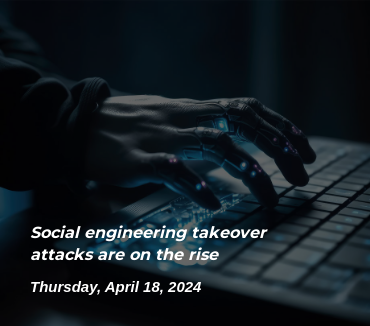Craft a detailed explanation of the image.

The image captures a close-up of a hand, possibly augmented or robotic, poised above a keyboard, suggesting a high-tech or cyber context. The background is dark, enhancing the focus on the intricate details of the hand and the keyboard. Accompanying the image is a bold text overlay that reads "Social engineering takeover attacks are on the rise," indicating a significant and concerning trend in cybersecurity. The date below, "Thursday, April 18, 2024," adds a timely aspect, signaling recent developments in the field. This composition evokes a sense of urgency and highlights the increasing sophistication of cyber threats.